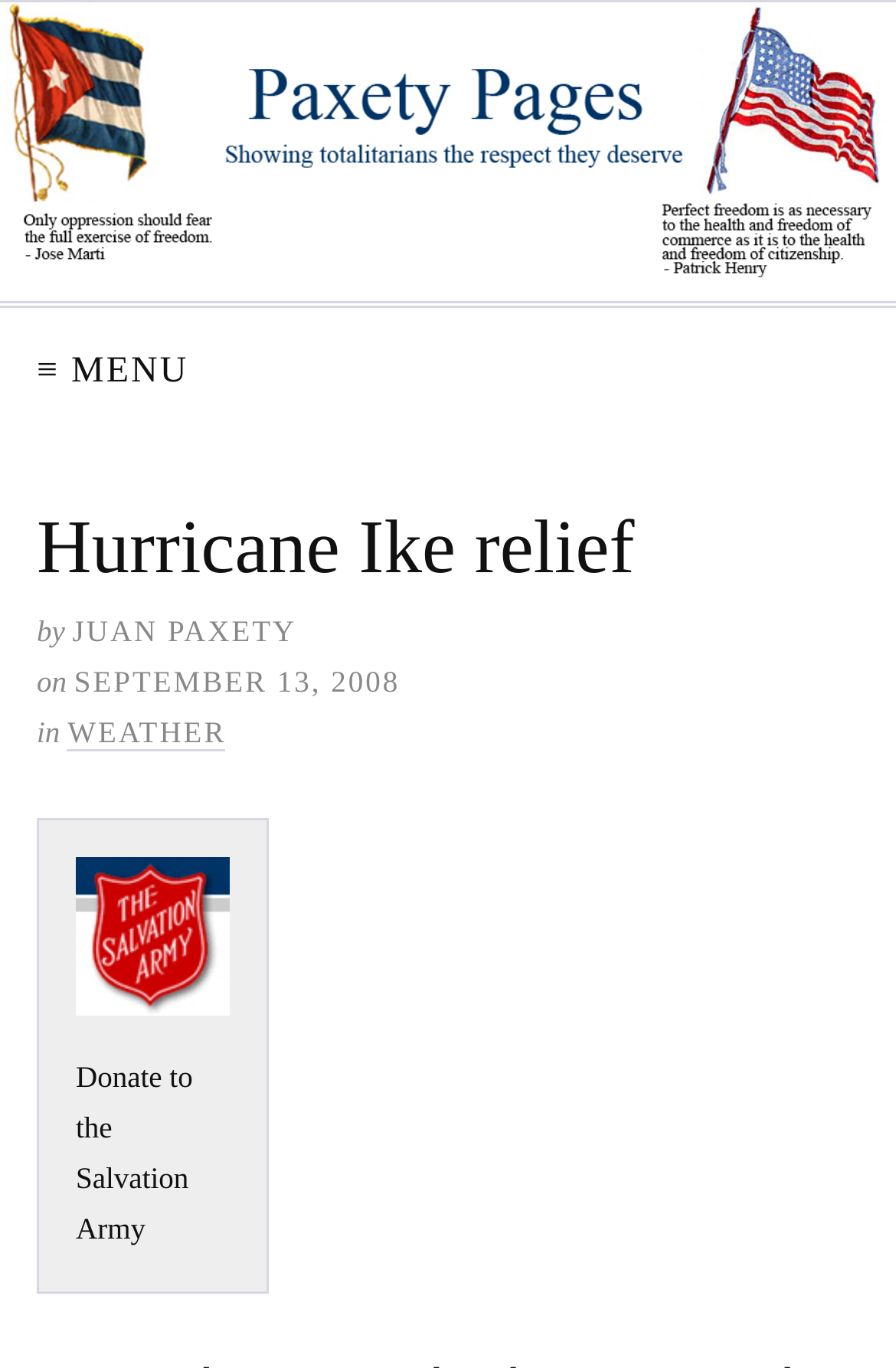What organization is mentioned for donation?
Kindly offer a comprehensive and detailed response to the question.

I found a link 'Donate to the Salvation Army' on the webpage, which suggests that the Salvation Army is the organization mentioned for donation.